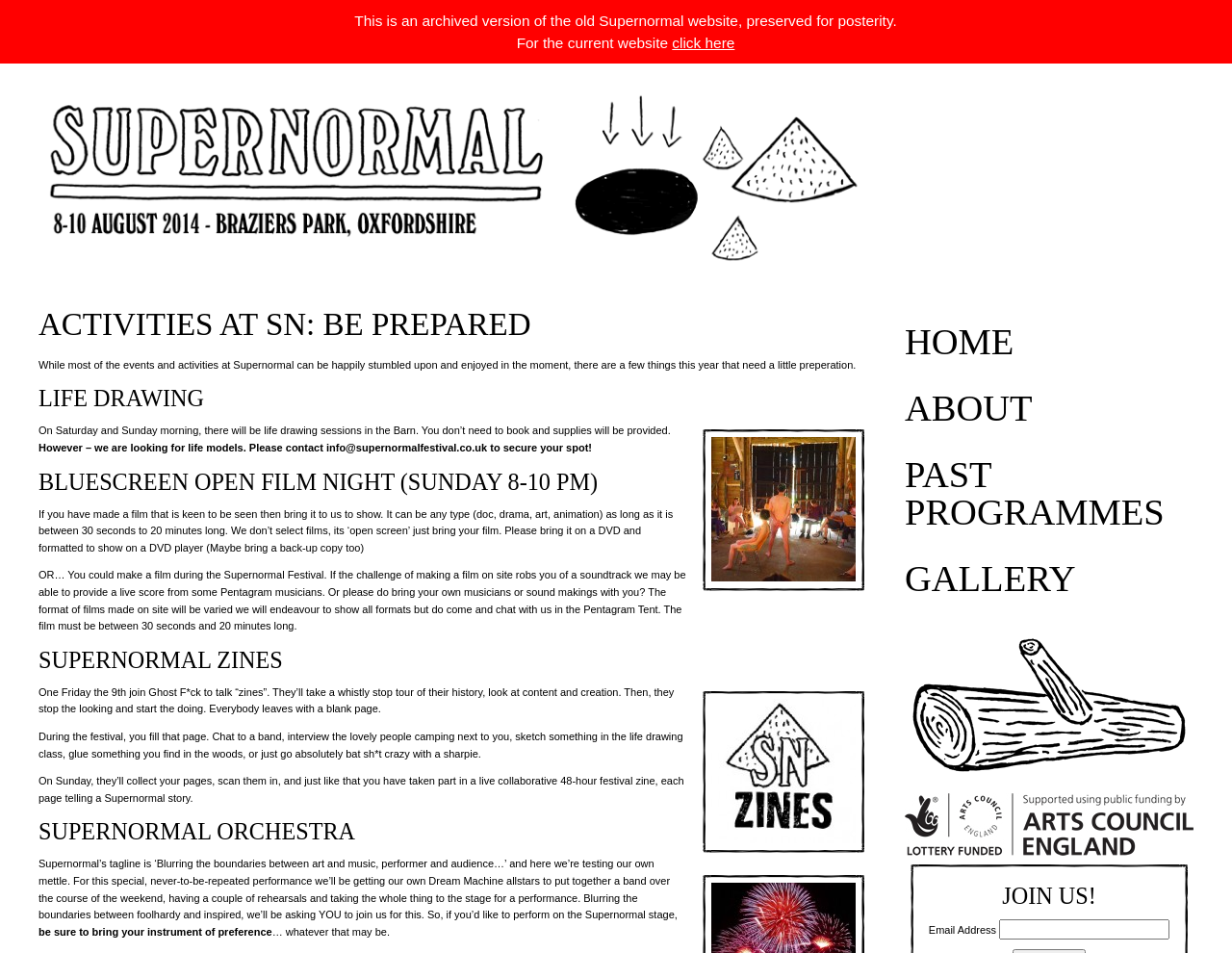Using the information in the image, could you please answer the following question in detail:
What is the purpose of the Supernormal Zines?

I found the answer by reading the text 'On Sunday, they’ll collect your pages, scan them in, and just like that you have taken part in a live collaborative 48-hour festival zine, each page telling a Supernormal story.' which explains the purpose of the Supernormal Zines.